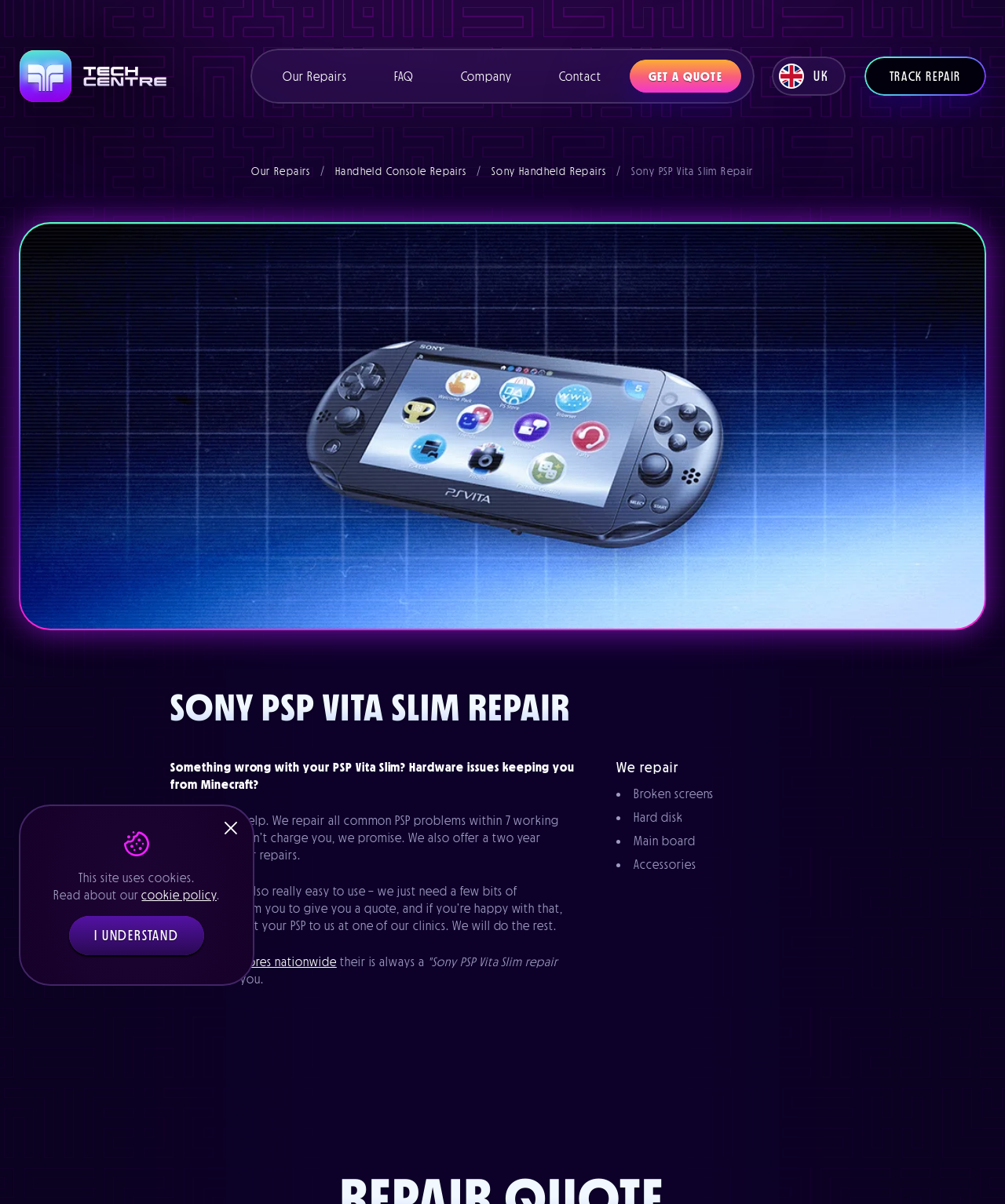With reference to the screenshot, provide a detailed response to the question below:
What is the warranty period for the repairs?

The webpage mentions 'We also offer a two year warranty on our repairs.' This implies that the warranty period for the repairs is two years.